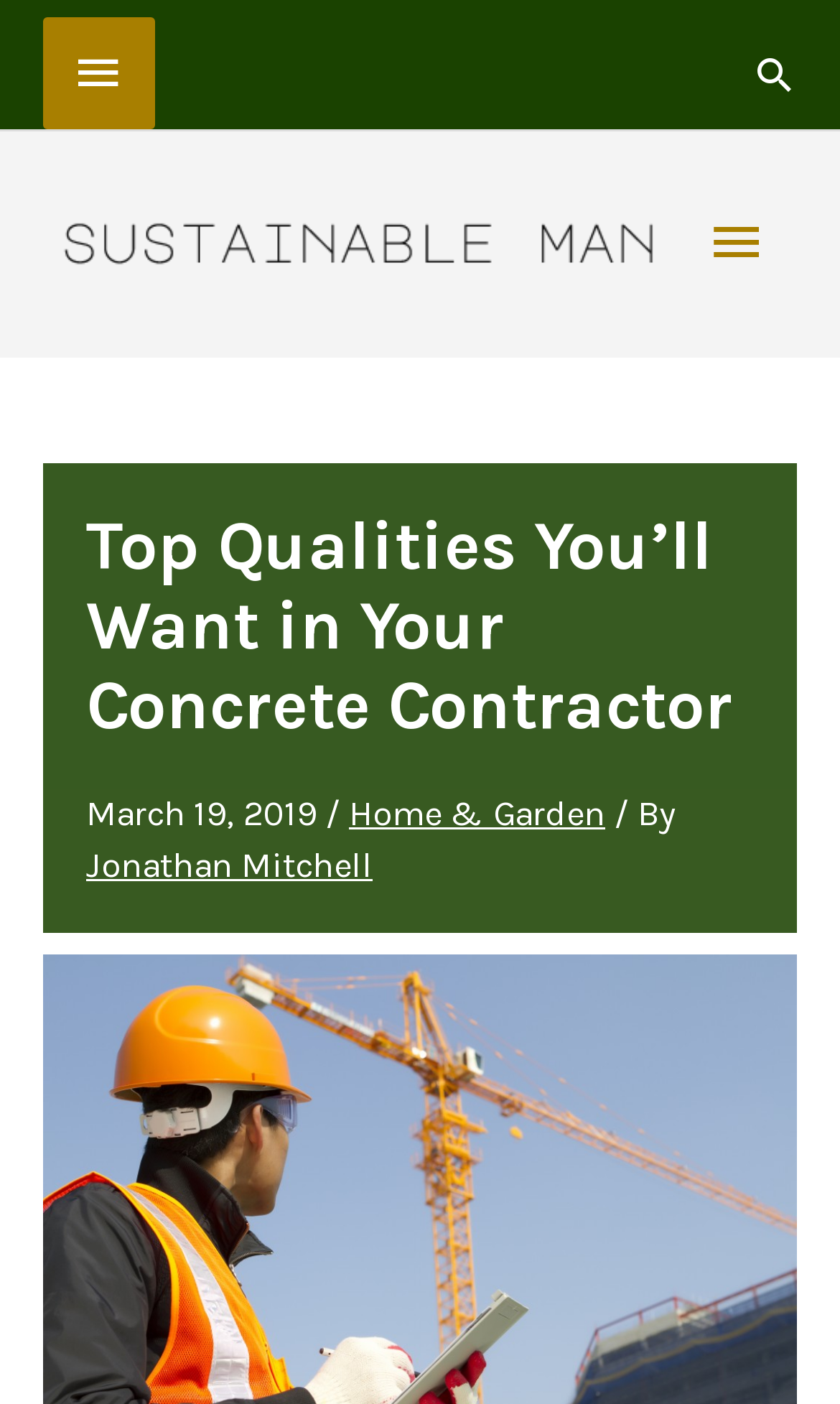What is the main topic of the article?
Based on the image, answer the question with a single word or brief phrase.

Concrete Contractor